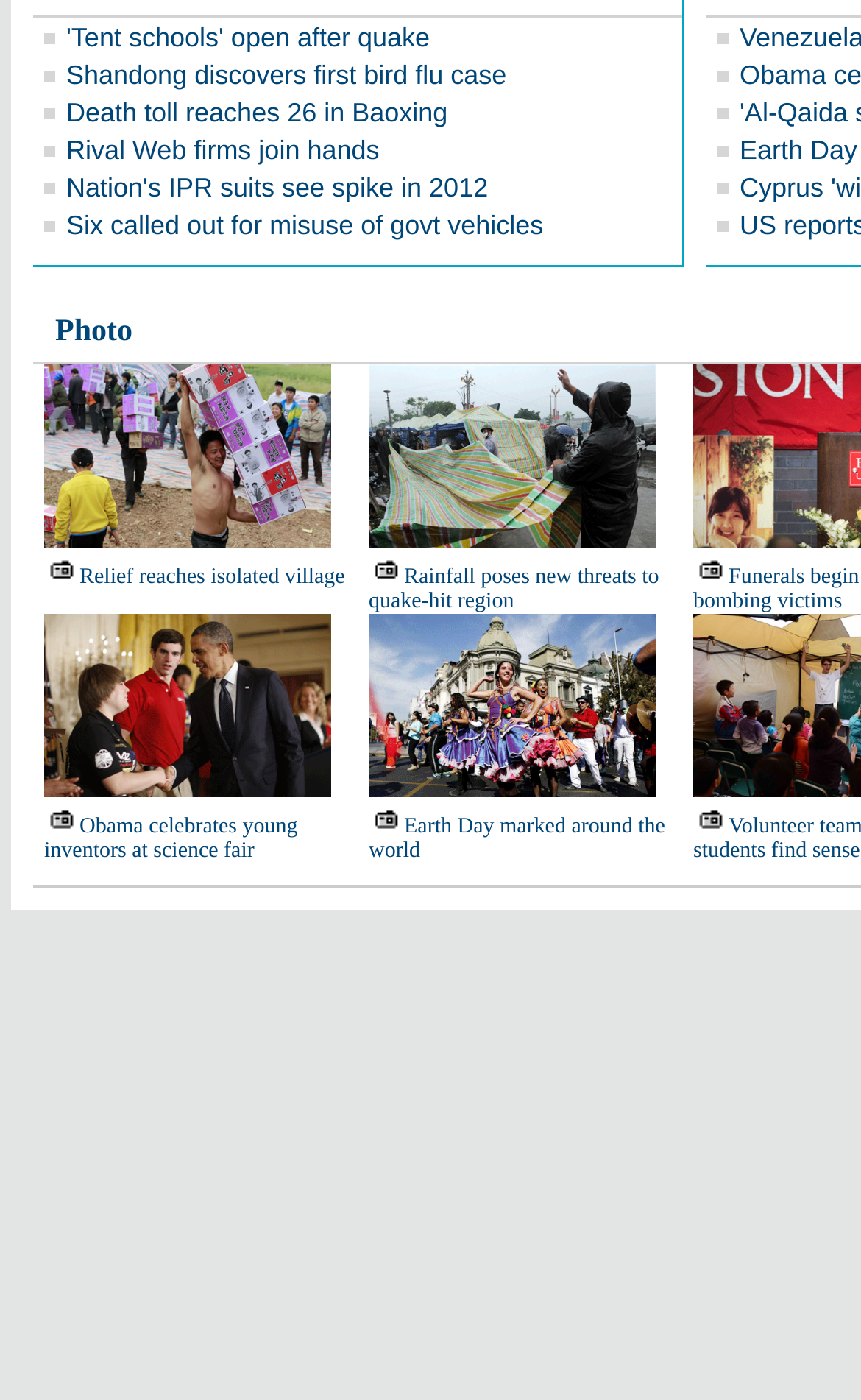What is the topic of the last news article?
Answer the question in a detailed and comprehensive manner.

The last link on the webpage has the text 'Earth Day marked around the world', which suggests that the topic of the last news article is about Earth Day.